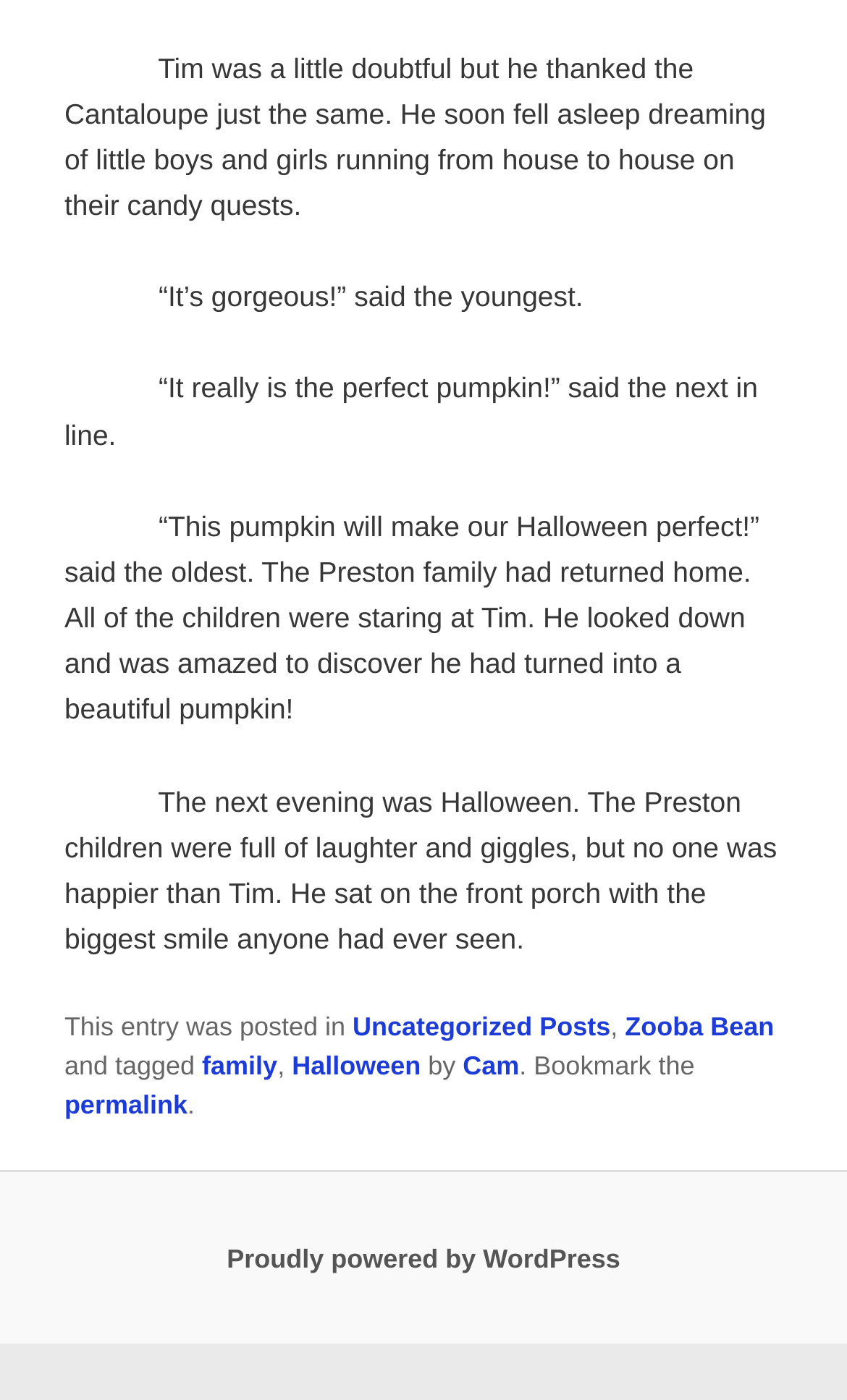Using the details from the image, please elaborate on the following question: What is the name of the blog or website?

The footer section of the webpage mentions 'Zooba Bean' as a category or tag, which implies that Zooba Bean is the name of the blog or website.